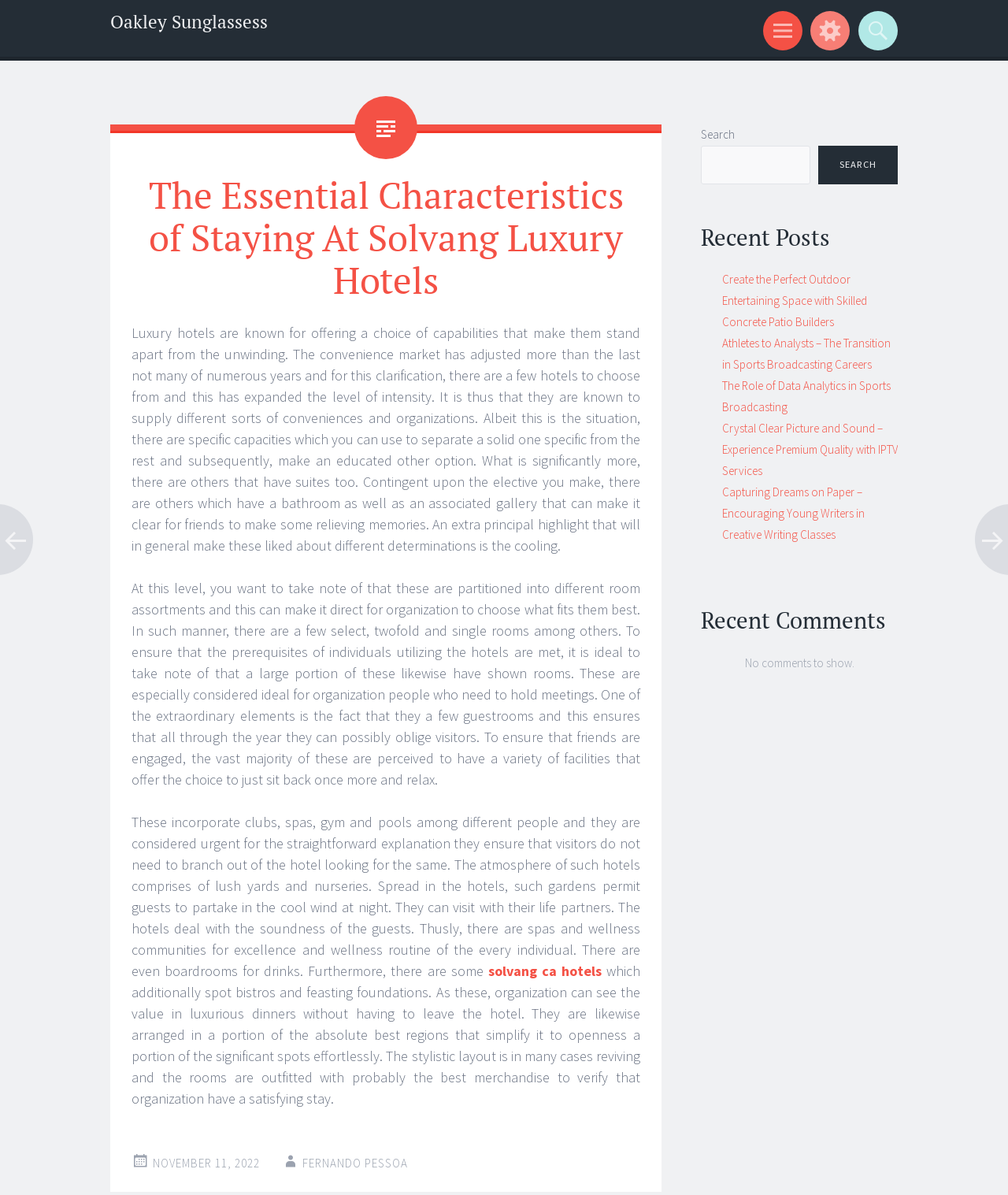Use one word or a short phrase to answer the question provided: 
What is the location of these hotels?

Solvang, CA